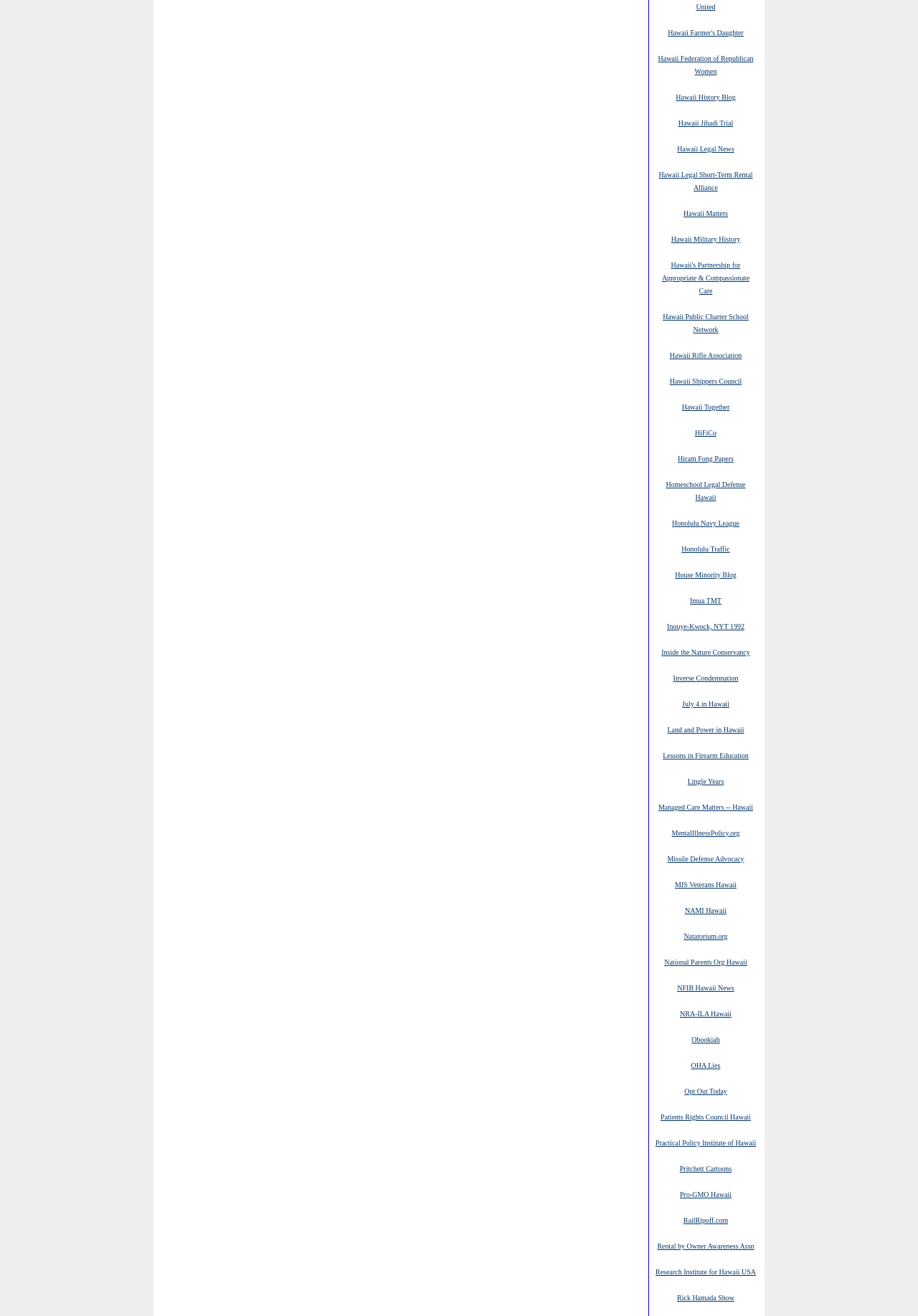For the given element description Pritchett Cartoons, determine the bounding box coordinates of the UI element. The coordinates should follow the format (top-left x, top-left y, bottom-right x, bottom-right y) and be within the range of 0 to 1.

[0.74, 0.884, 0.797, 0.892]